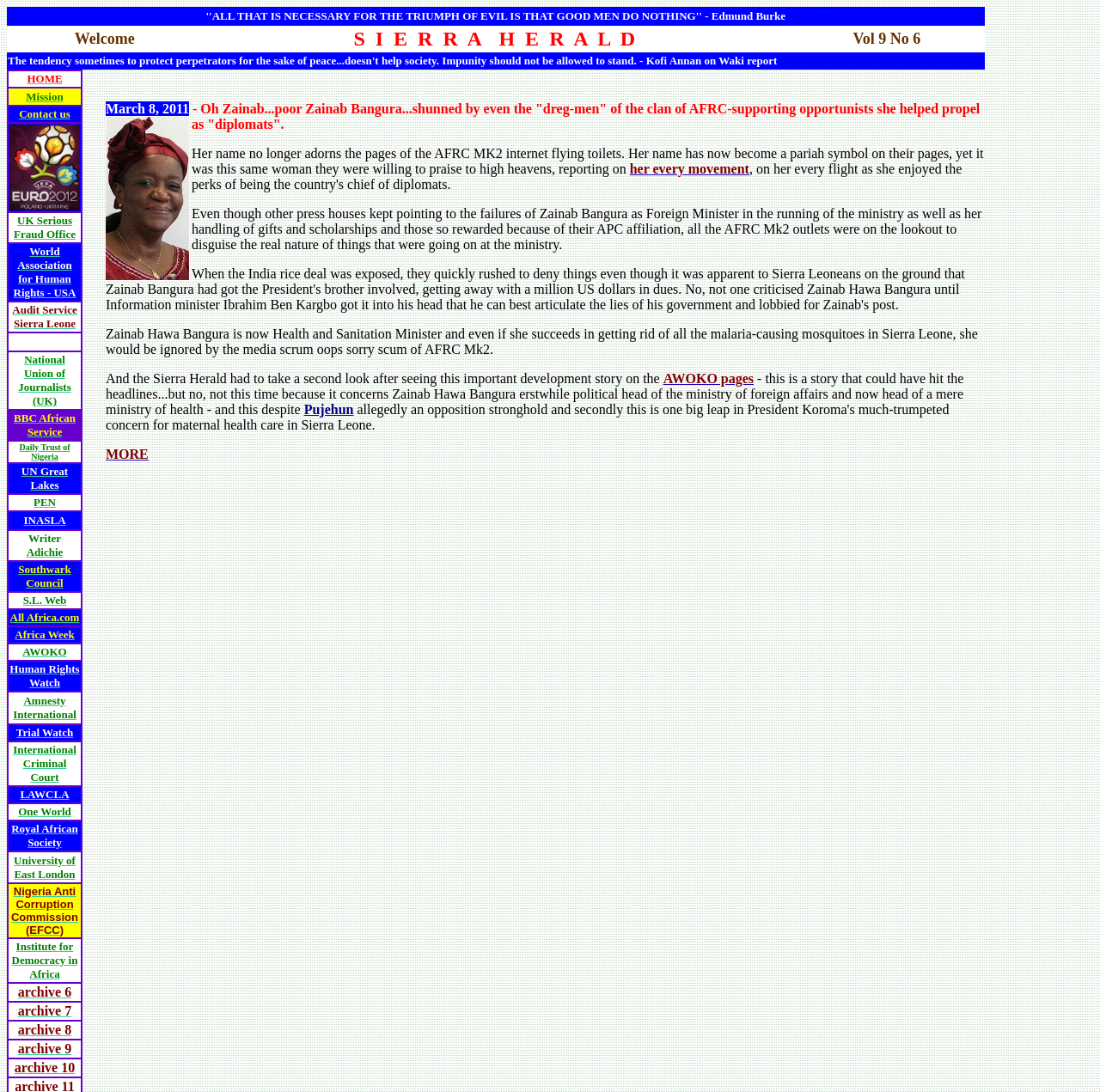Determine the bounding box coordinates for the region that must be clicked to execute the following instruction: "Contact us".

[0.008, 0.098, 0.073, 0.112]